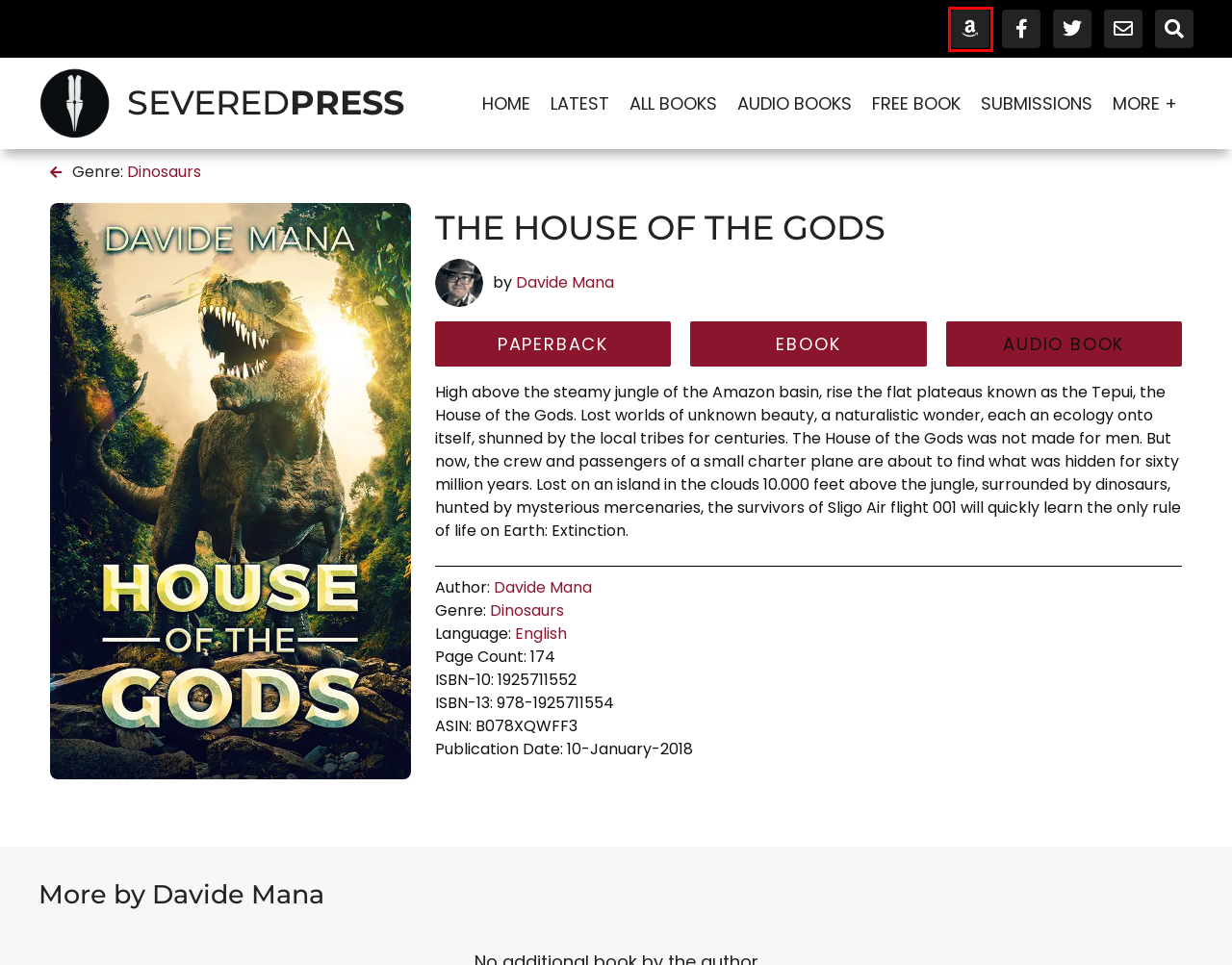Given a webpage screenshot with a red bounding box around a particular element, identify the best description of the new webpage that will appear after clicking on the element inside the red bounding box. Here are the candidates:
A. Latest Books | Severed Press
B. Get A Free Book | Severed Press
C. Audio Books | Severed Press
D. All Books | Severed Press
E. Amazon.com.au : severed press
F. Amazon.com
G. Dinosaurs | Severed Press
H. Davide Mana | Severed Press

E